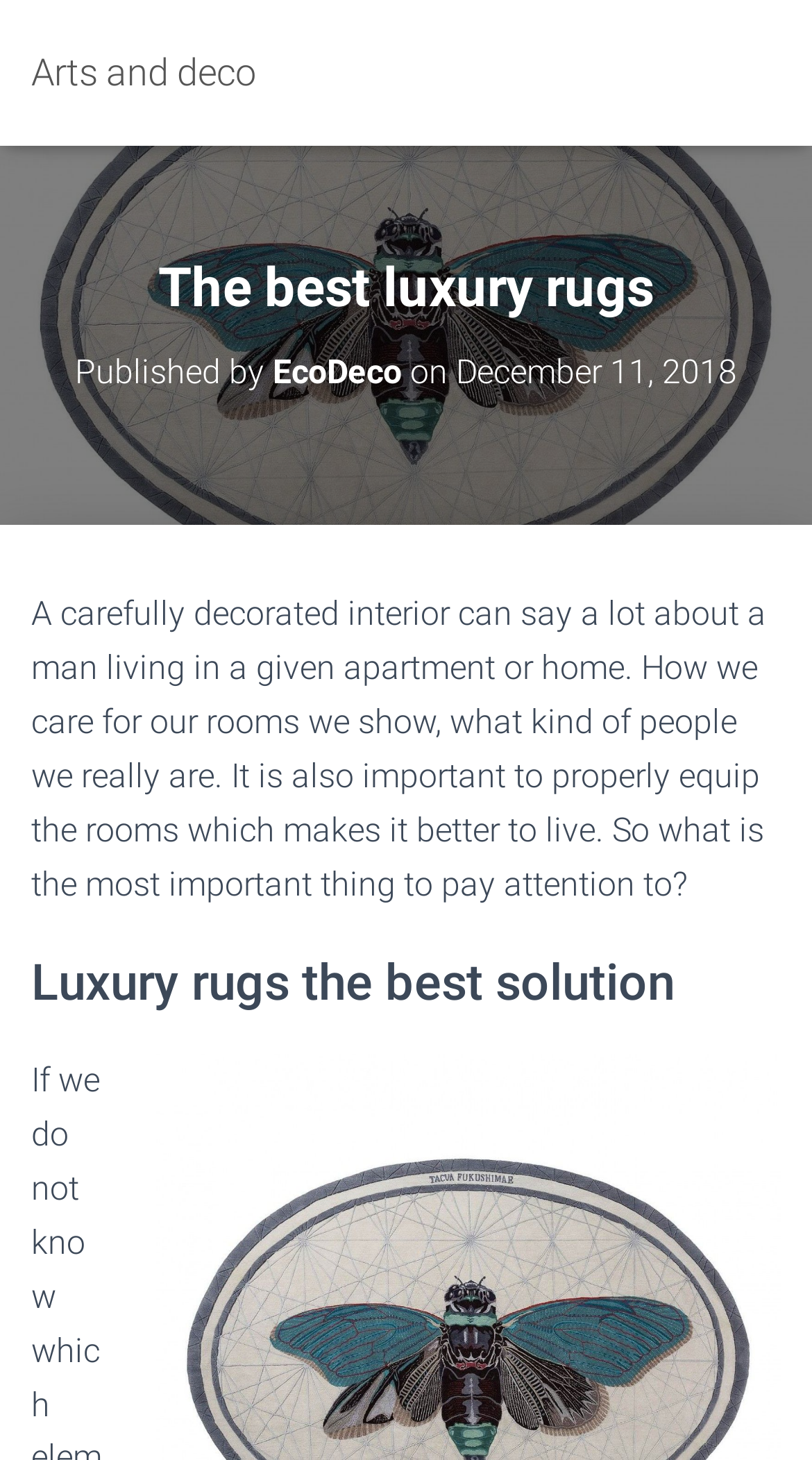Detail the various sections and features of the webpage.

The webpage is about luxury rugs, specifically highlighting their importance in interior decoration. At the top, there is a heading that reads "The best luxury rugs" and a link to "Arts and deco" positioned to its right. Below this, there is another heading that provides information about the publication, stating "Published by EcoDeco on December 11, 2018". Within this publication information, there is a link to "EcoDeco" and a time element.

Following this, there is a block of text that discusses the significance of interior decoration, emphasizing how it reflects one's personality and the importance of properly equipping rooms. This text is positioned in the middle of the page.

Further down, there is a heading that reads "Luxury rugs the best solution", which suggests that the webpage will explore luxury rugs as a key aspect of interior decoration. Overall, the webpage appears to be an article or blog post that focuses on the importance of luxury rugs in creating a well-decorated and functional living space.